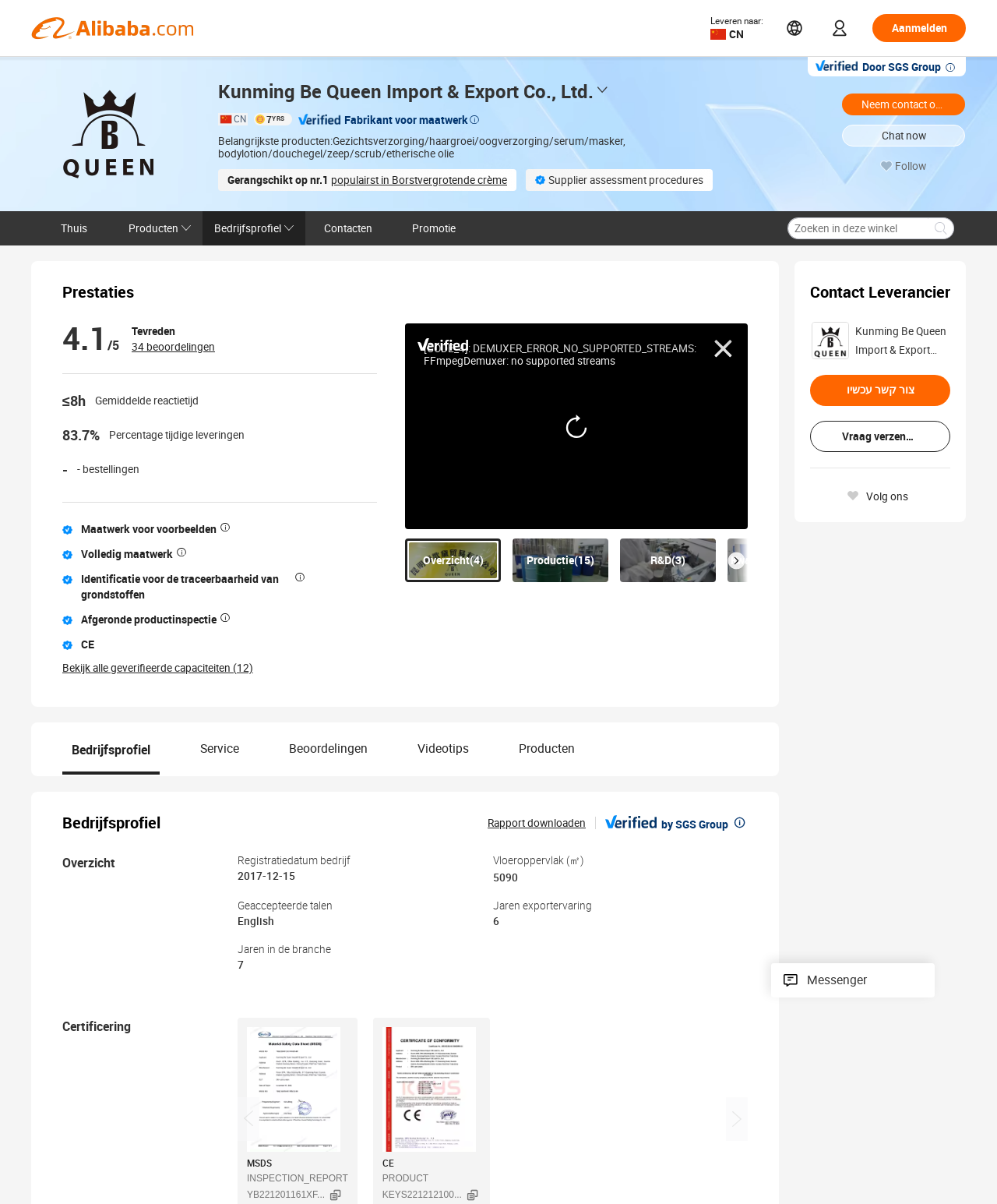What is the rating of the company?
Please use the image to provide a one-word or short phrase answer.

4.1/5